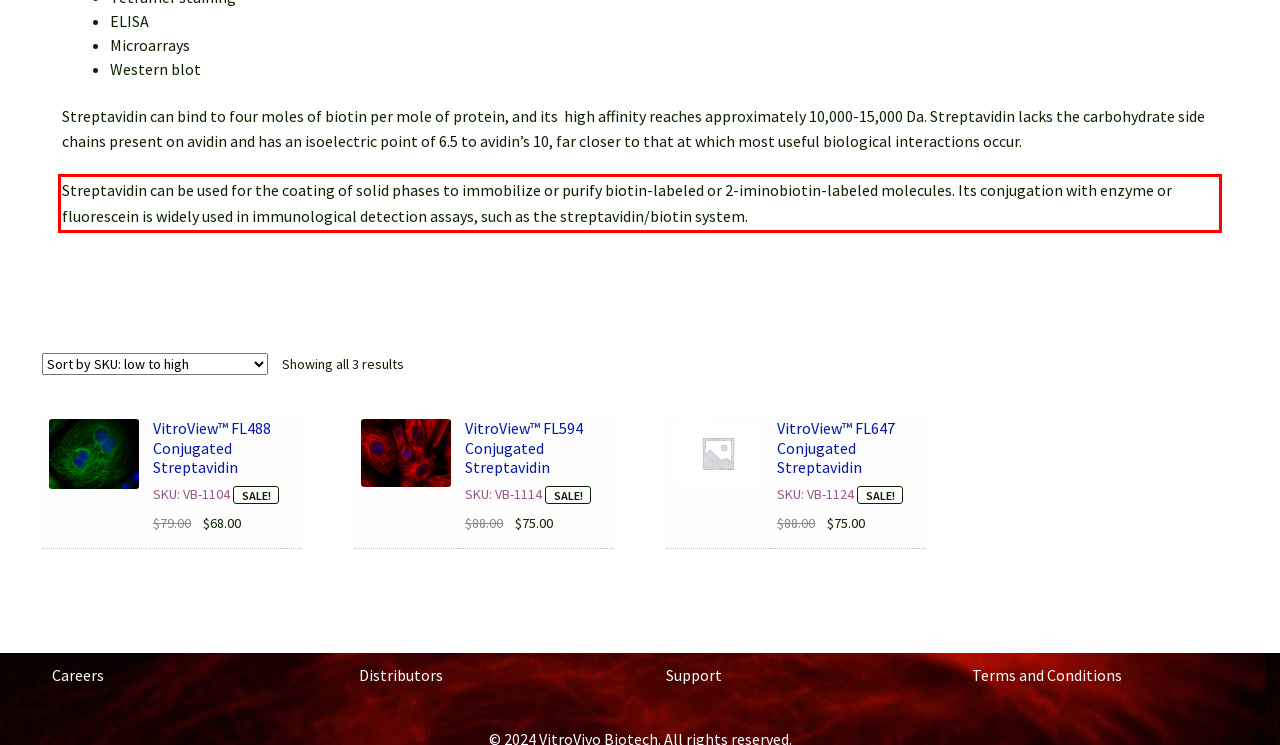Using the provided screenshot, read and generate the text content within the red-bordered area.

Streptavidin can be used for the coating of solid phases to immobilize or purify biotin-labeled or 2-iminobiotin-labeled molecules. Its conjugation with enzyme or fluorescein is widely used in immunological detection assays, such as the streptavidin/biotin system.